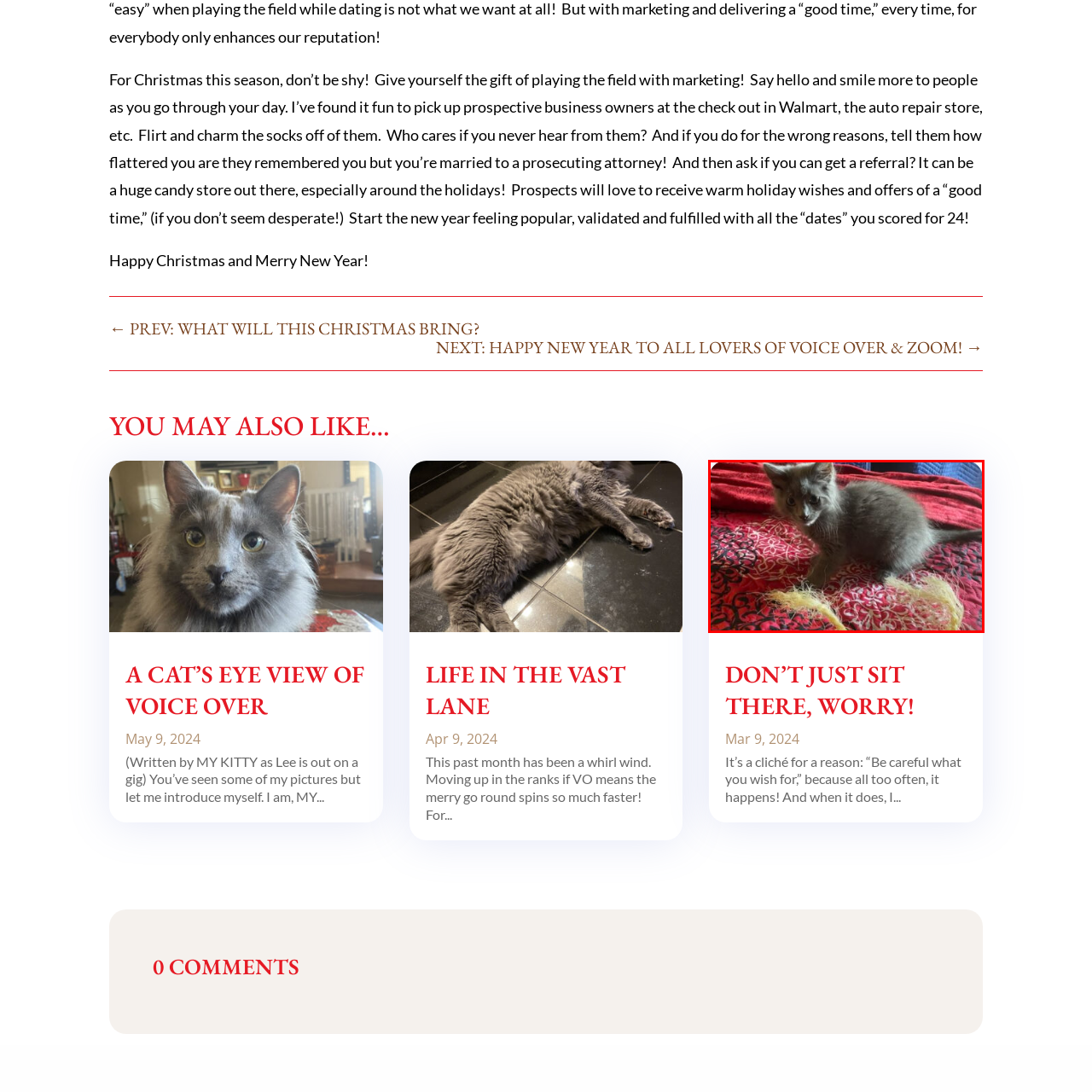Give an in-depth description of the image within the red border.

In this charming image, a playful gray kitten sits on a vibrant red blanket adorned with intricate patterns. Its fluffy fur and curious eyes capture the viewer’s attention as it examines a few strands of yellow yarn or string scattered in front of it. The bright colors of the blanket provide a warm backdrop, enhancing the playful atmosphere of the scene. This adorable feline exudes a sense of innocence and curiosity, embodying the joy and spirit of adventure that often accompanies youthful pets during their playful explorations.